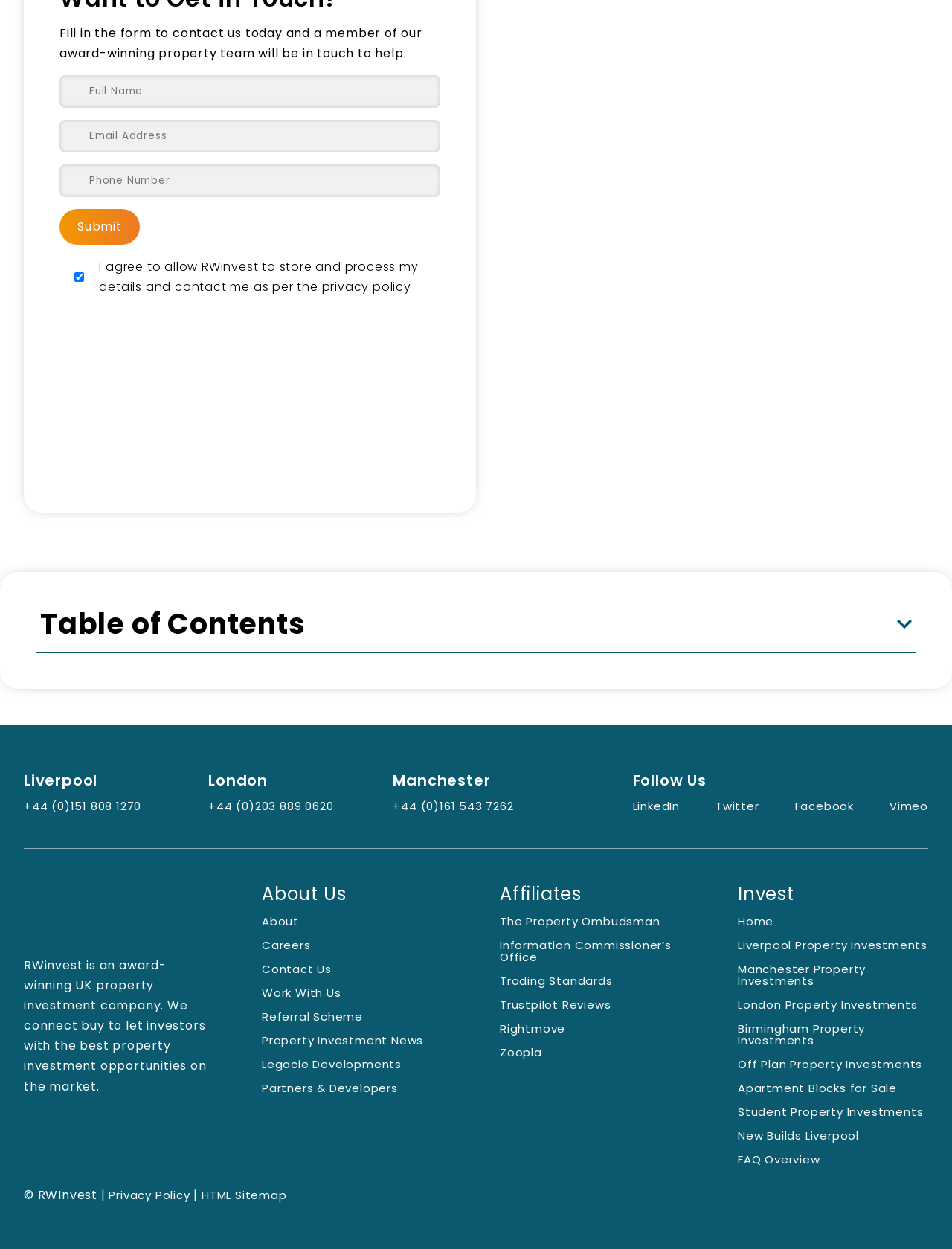How many links are there in the 'About Us' section?
Please use the image to deliver a detailed and complete answer.

In the 'About Us' section, there are links to 'About', 'Careers', 'Contact Us', 'Work With Us', and 'Referral Scheme'. These links are located under the 'About Us' heading, and they provide additional information about the company.